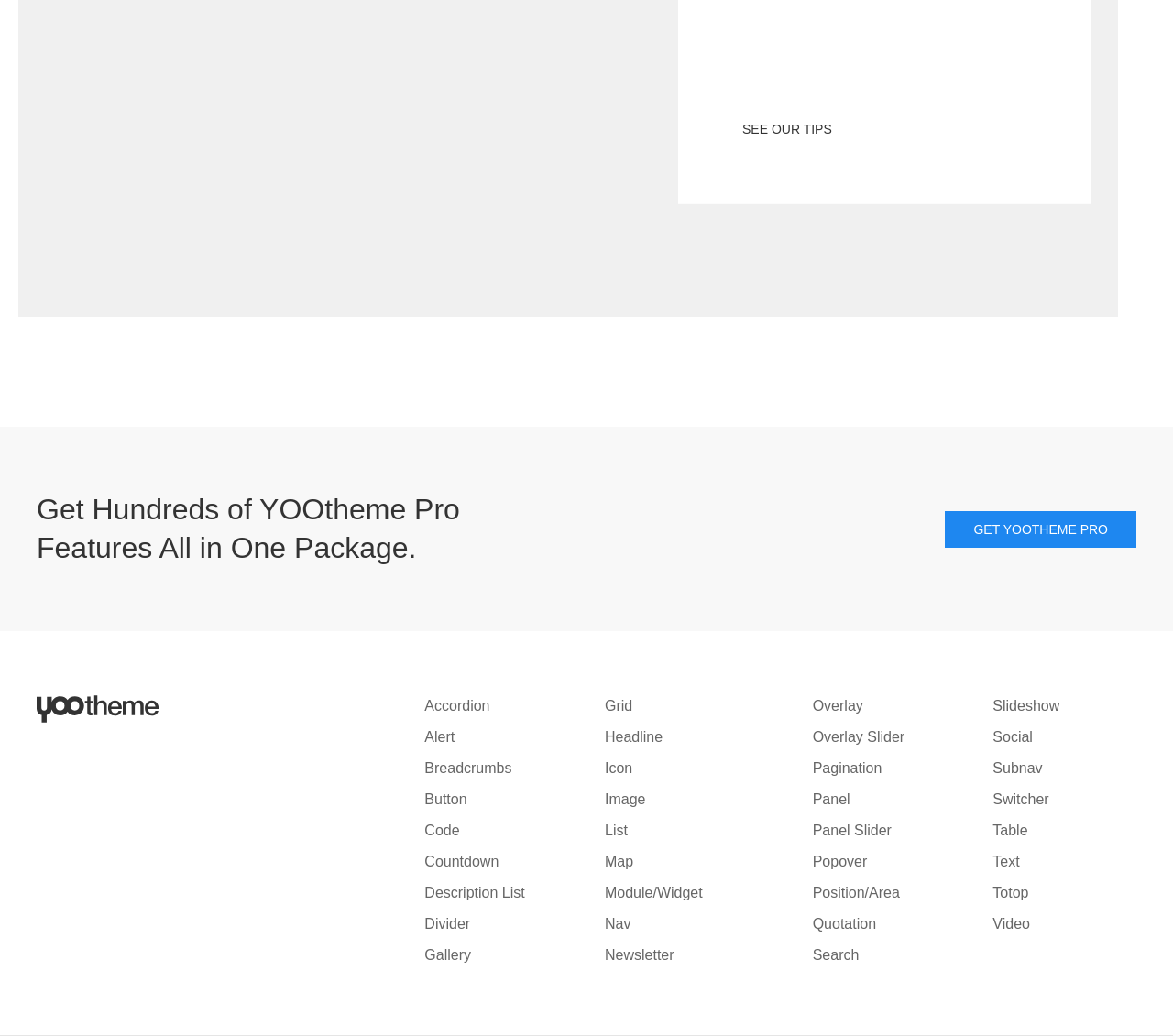Please provide a brief answer to the following inquiry using a single word or phrase:
Is there a 'Gallery' feature in YOOtheme Pro?

Yes